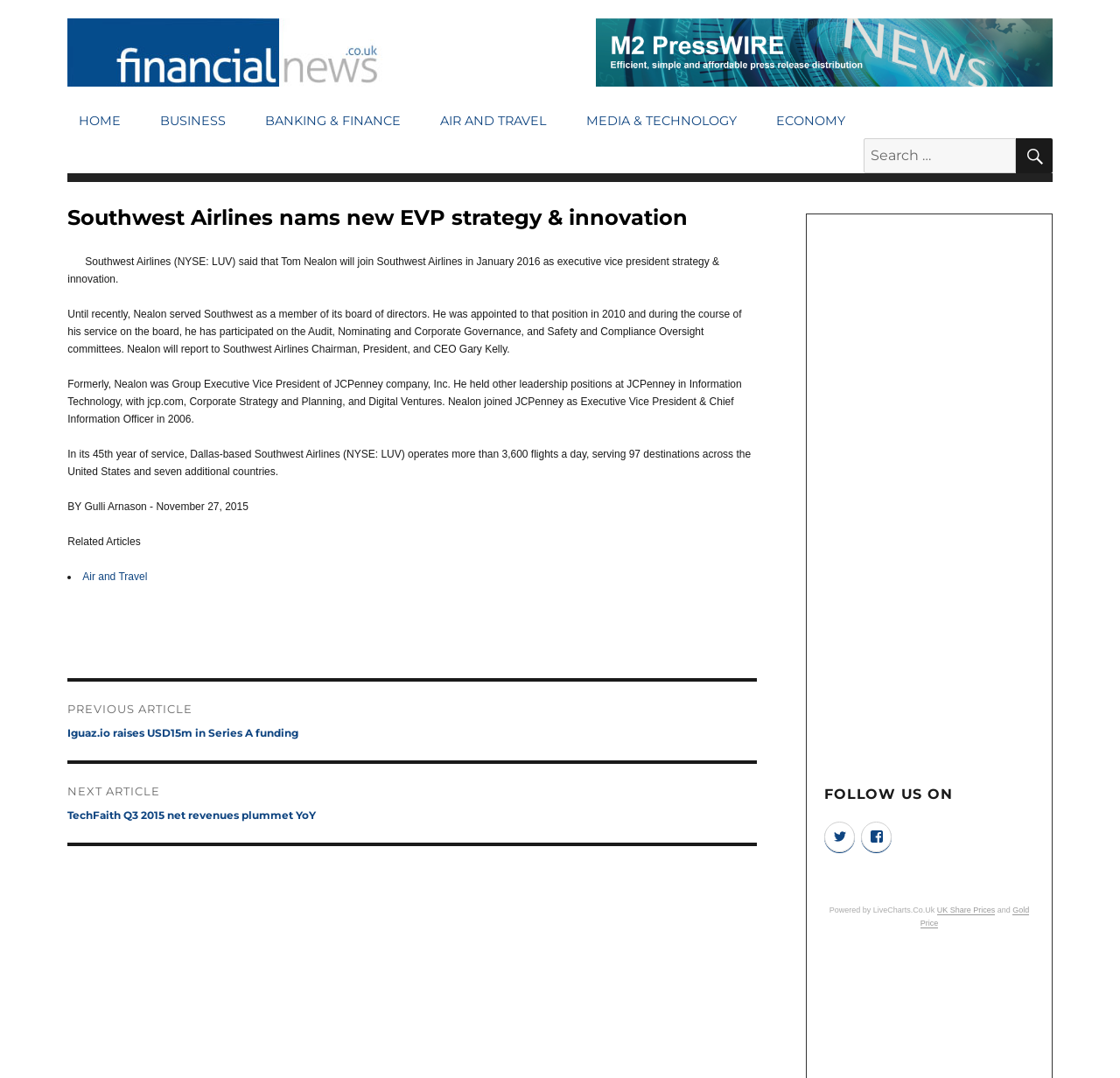Please provide the bounding box coordinates for the UI element as described: "UK Share Prices". The coordinates must be four floats between 0 and 1, represented as [left, top, right, bottom].

[0.837, 0.84, 0.889, 0.848]